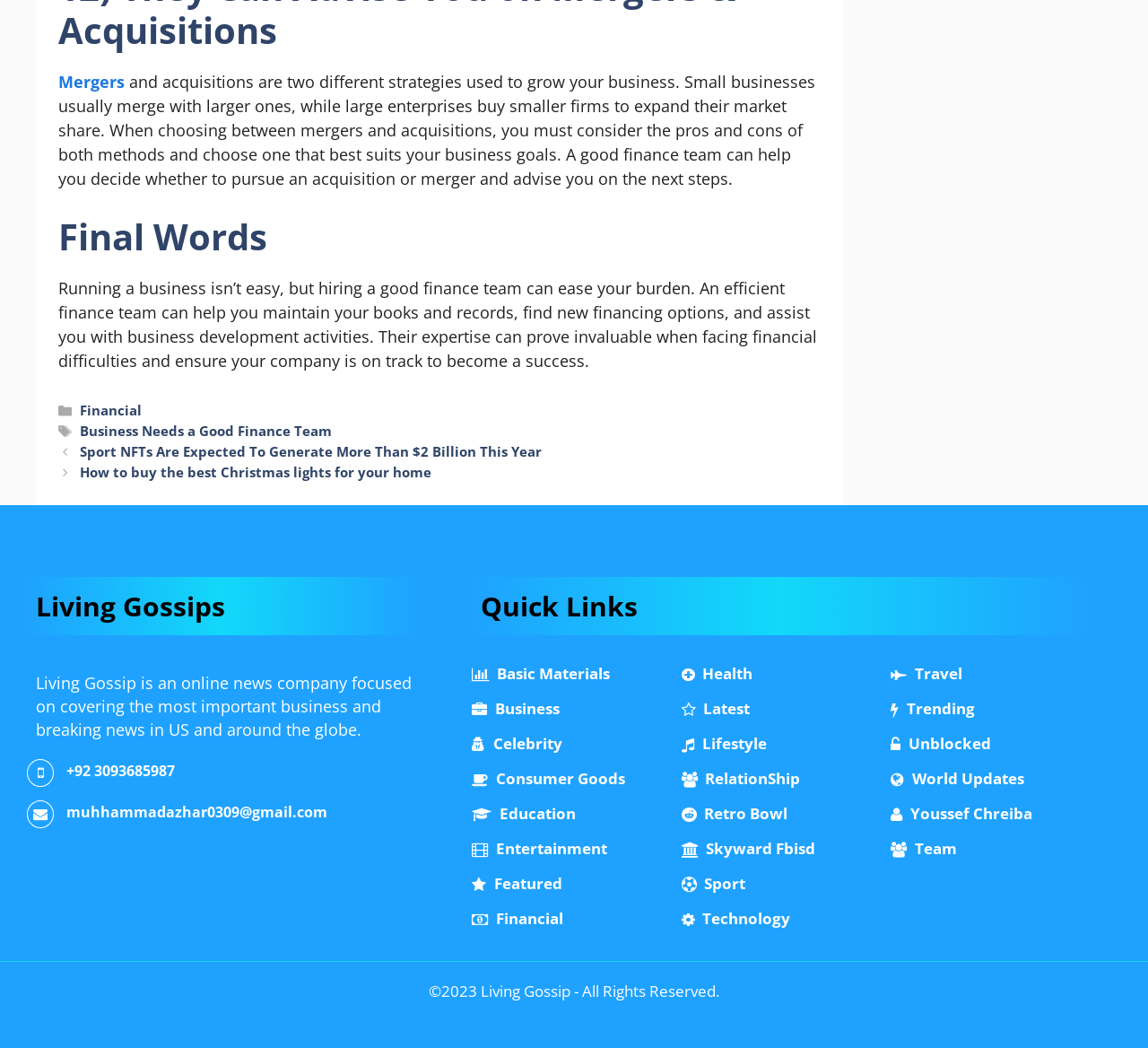What is the copyright year of the webpage?
Please provide a single word or phrase based on the screenshot.

2023